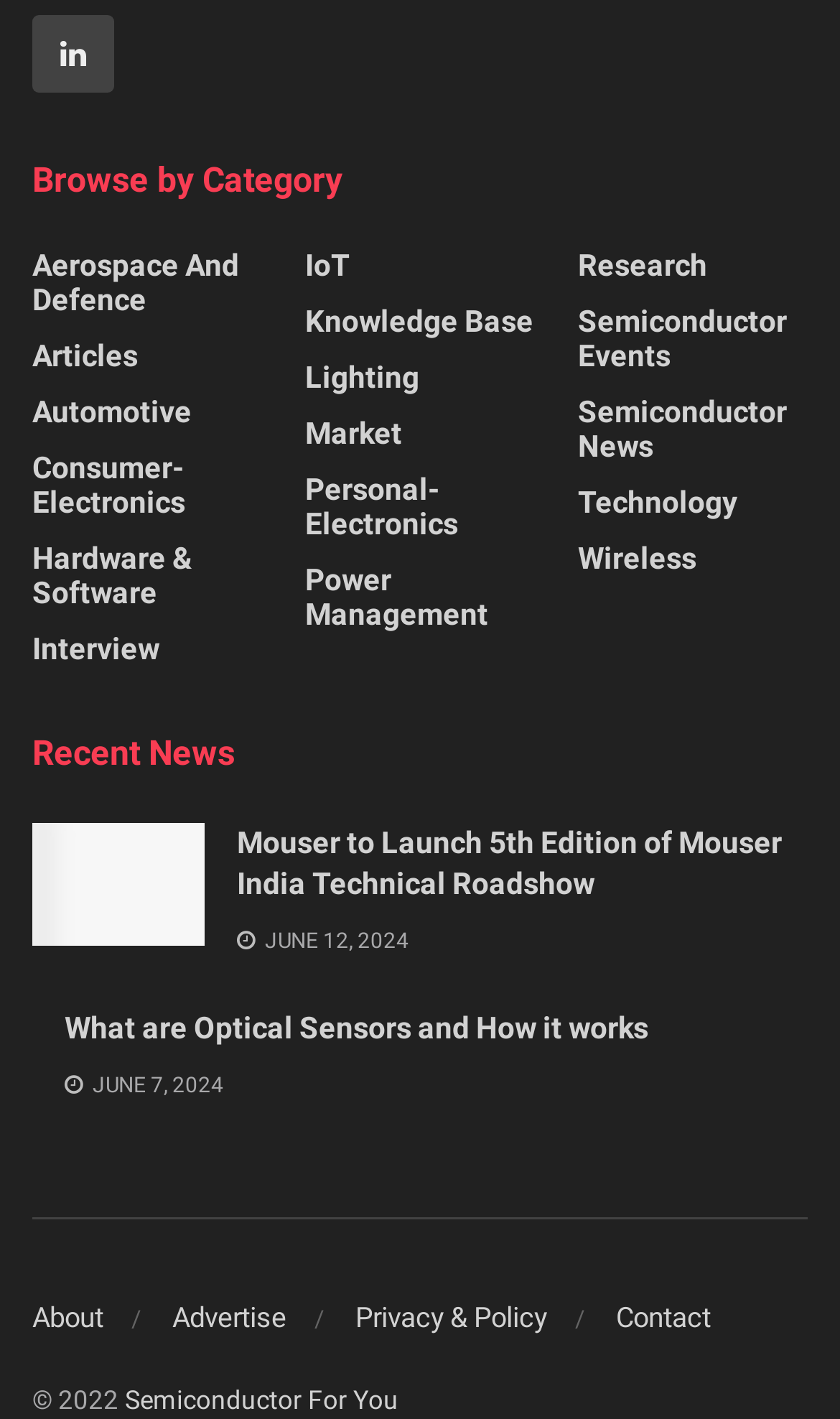Utilize the information from the image to answer the question in detail:
What categories can users browse by?

The webpage has a section titled 'Browse by Category' which lists various categories such as Aerospace and Defence, Articles, Automotive, and more, indicating that users can browse by these categories.